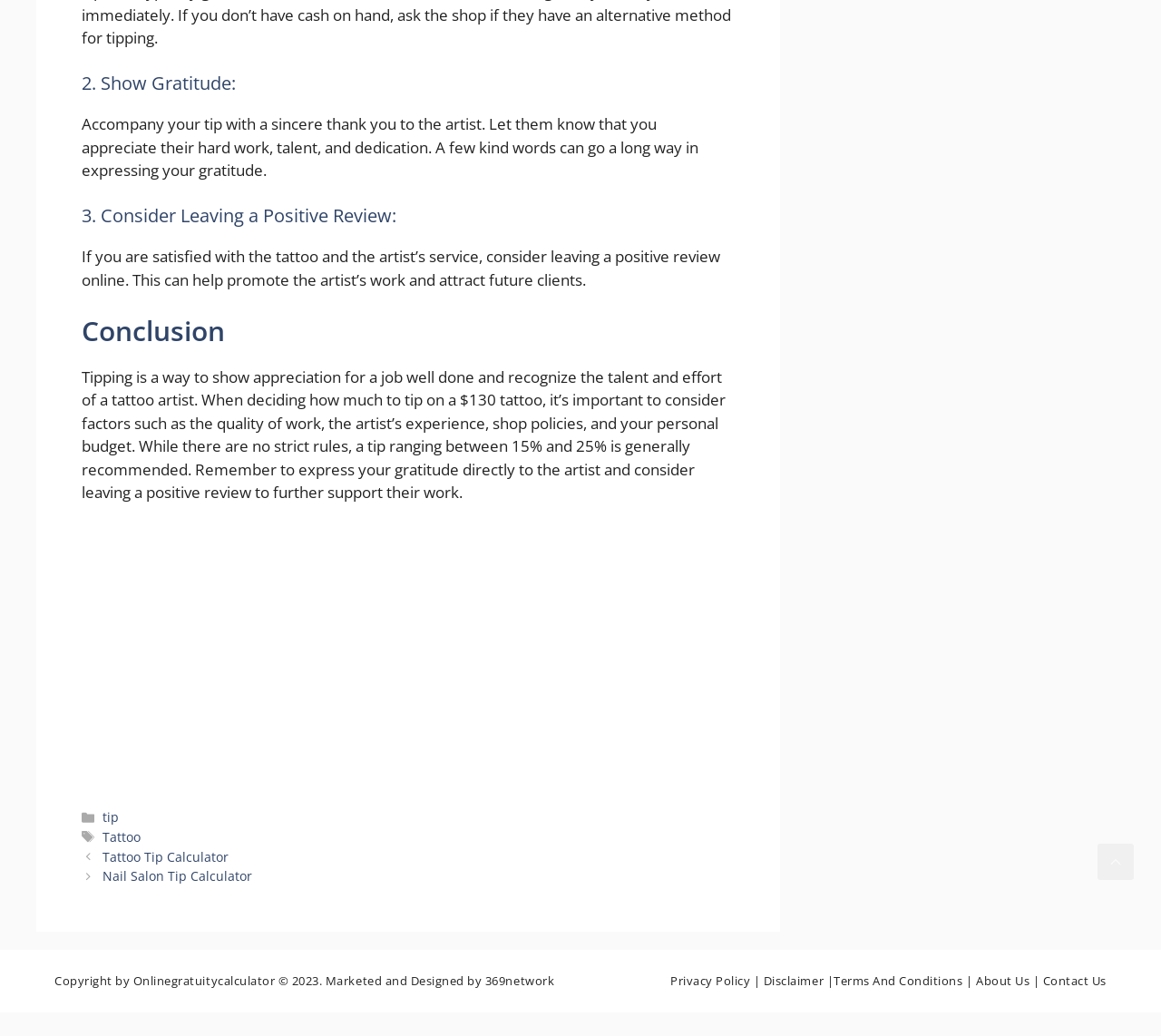Given the element description, predict the bounding box coordinates in the format (top-left x, top-left y, bottom-right x, bottom-right y). Make sure all values are between 0 and 1. Here is the element description: Nail Salon Tip Calculator

[0.088, 0.837, 0.217, 0.854]